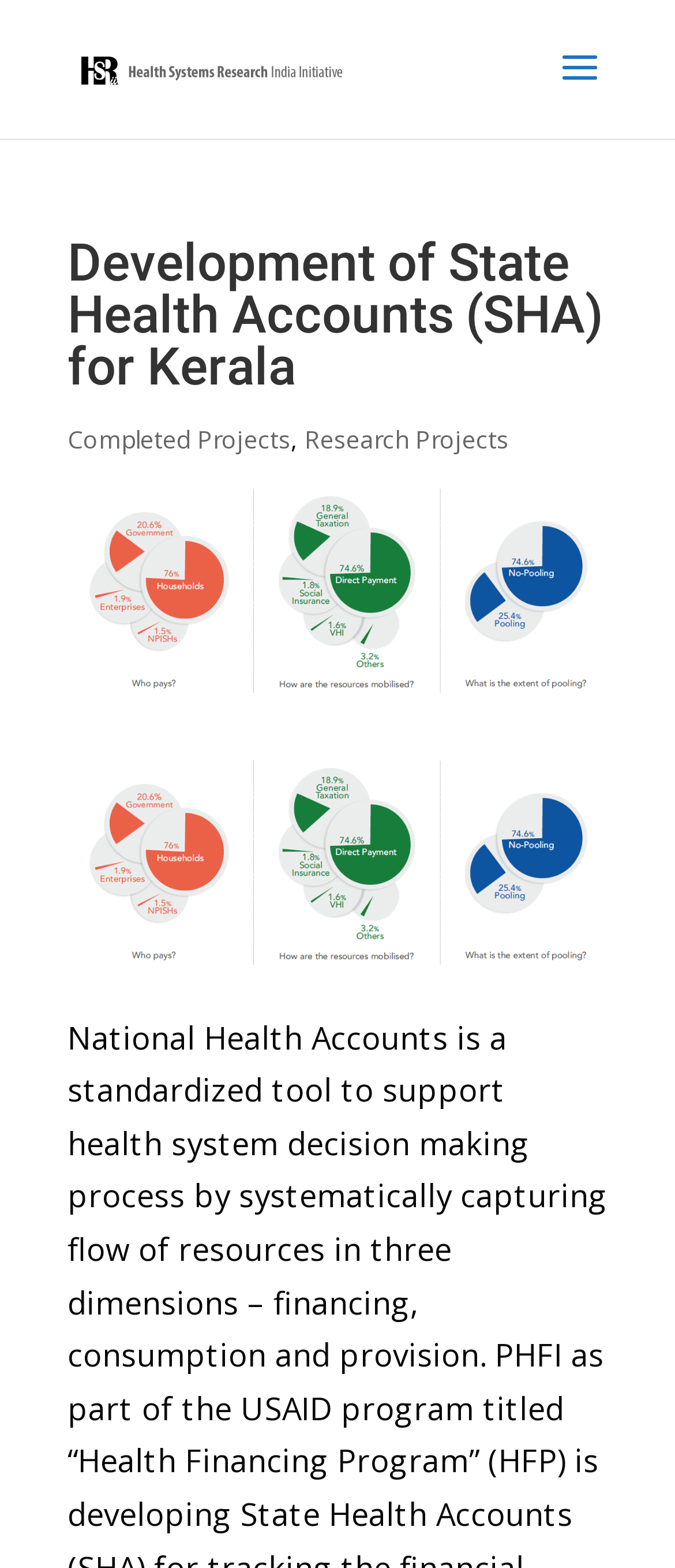With reference to the screenshot, provide a detailed response to the question below:
How many links are there on the webpage?

There are four links on the webpage, which are 'HSRII', 'Completed Projects', 'Research Projects', and 'SHA Picture (On going Studies)'.